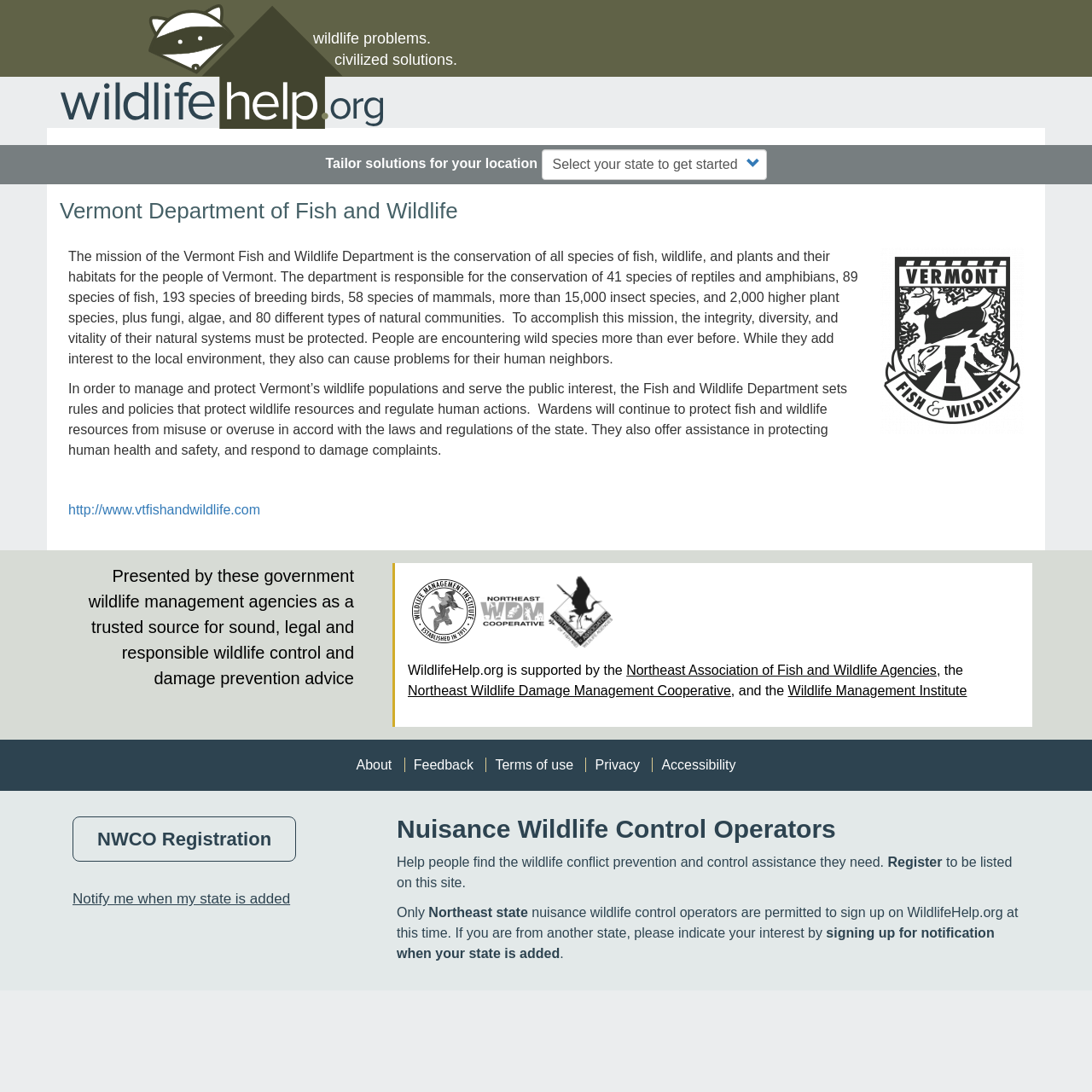What is WildlifeHelp.org supported by?
Could you answer the question in a detailed manner, providing as much information as possible?

WildlifeHelp.org is supported by the Northeast Association of Fish and Wildlife Agencies, the Northeast Wildlife Damage Management Cooperative, and the Wildlife Management Institute, as stated in the webpage's content.